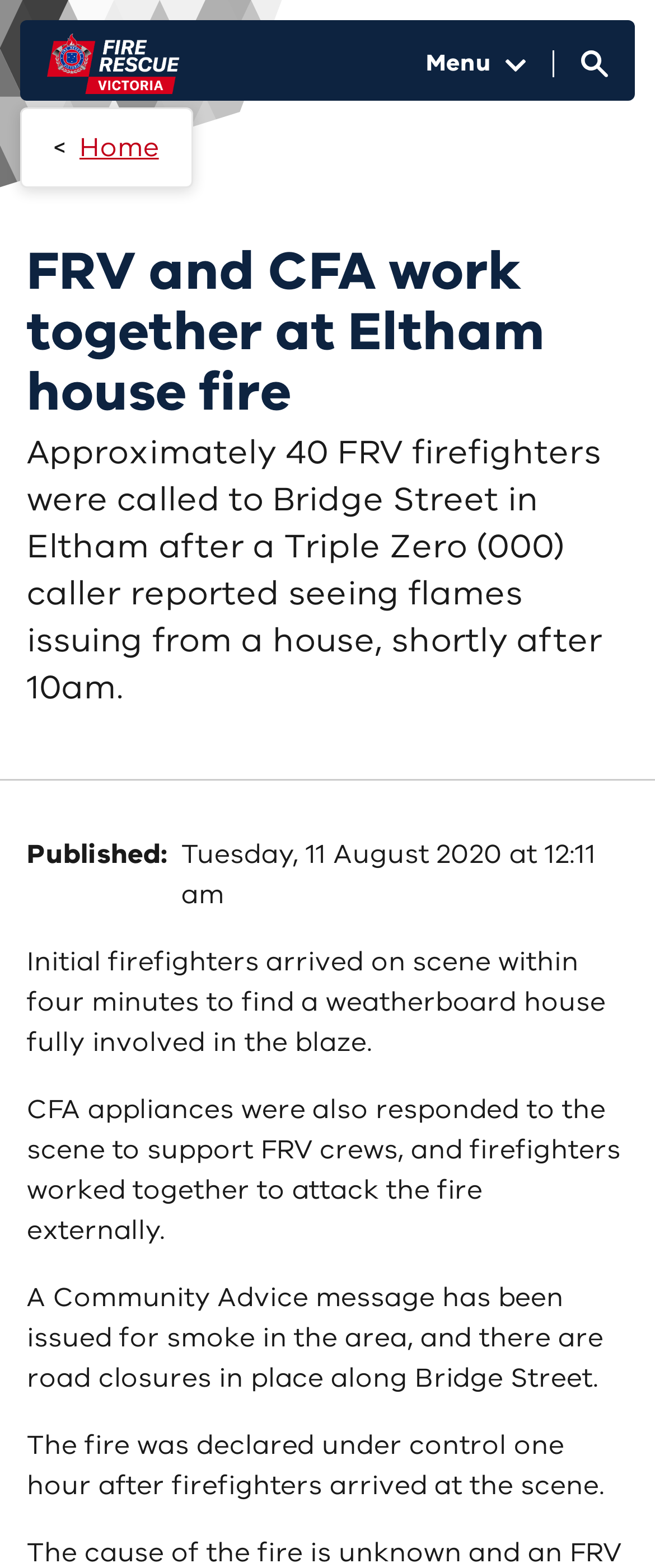Based on the image, please respond to the question with as much detail as possible:
What type of incident is described on this webpage?

Based on the webpage content, specifically the text 'Initial firefighters arrived on scene within four minutes to find a weatherboard house fully involved in the blaze.', it is clear that the webpage is describing a house fire incident.